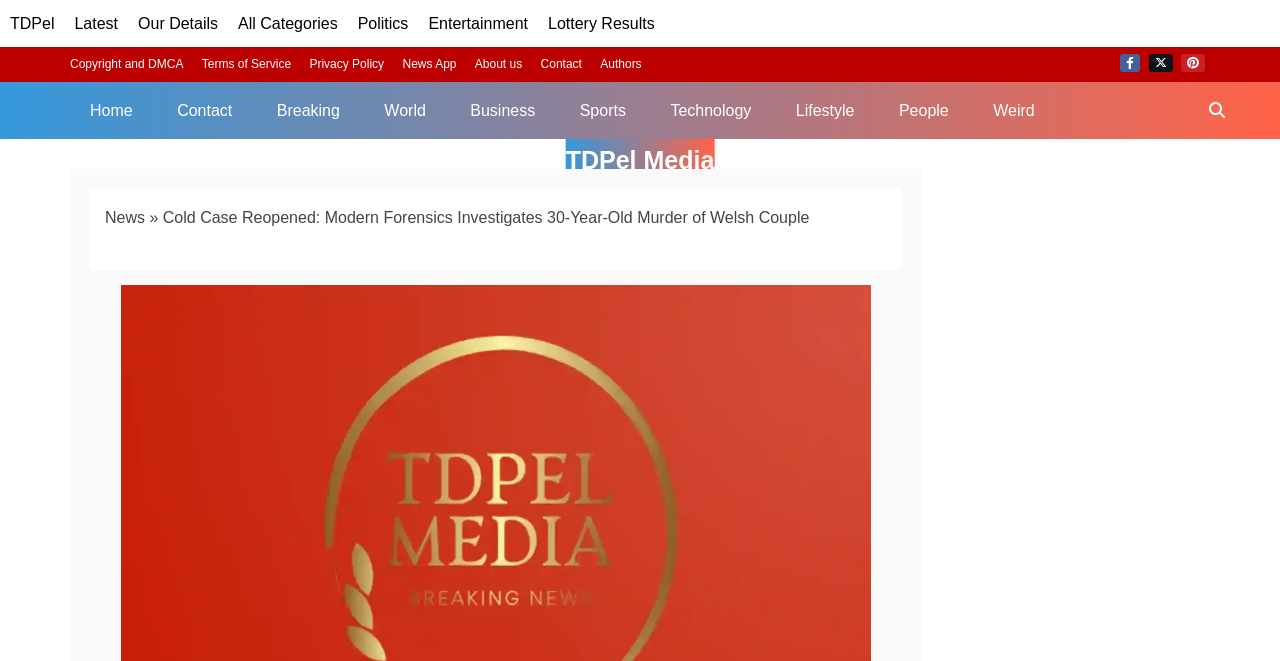Please provide the main heading of the webpage content.

Cold Case Reopened: Modern Forensics Investigates 30-Year-Old Murder of Welsh Couple